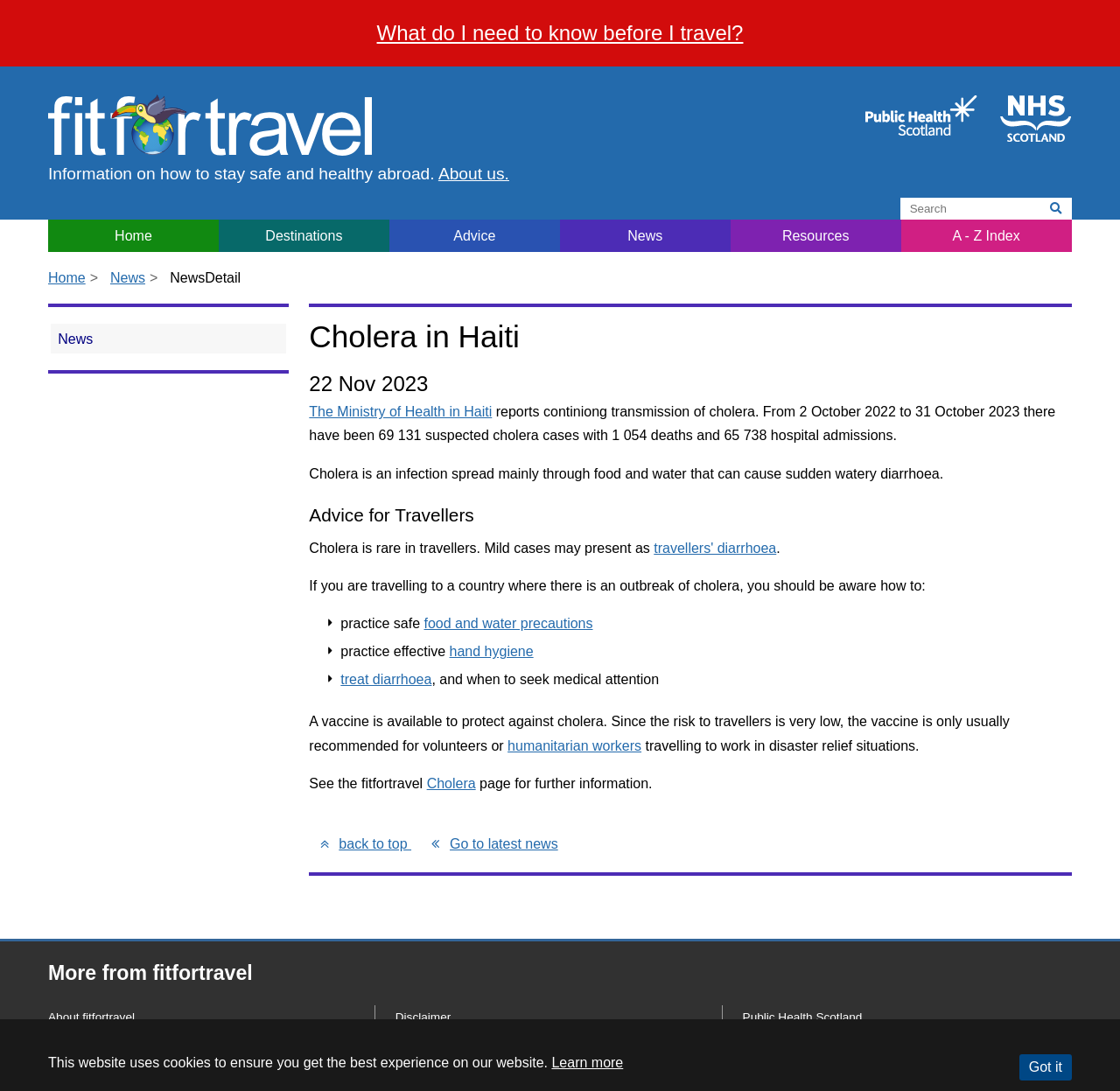Specify the bounding box coordinates of the area to click in order to follow the given instruction: "Click the 'Sign Up' button."

None